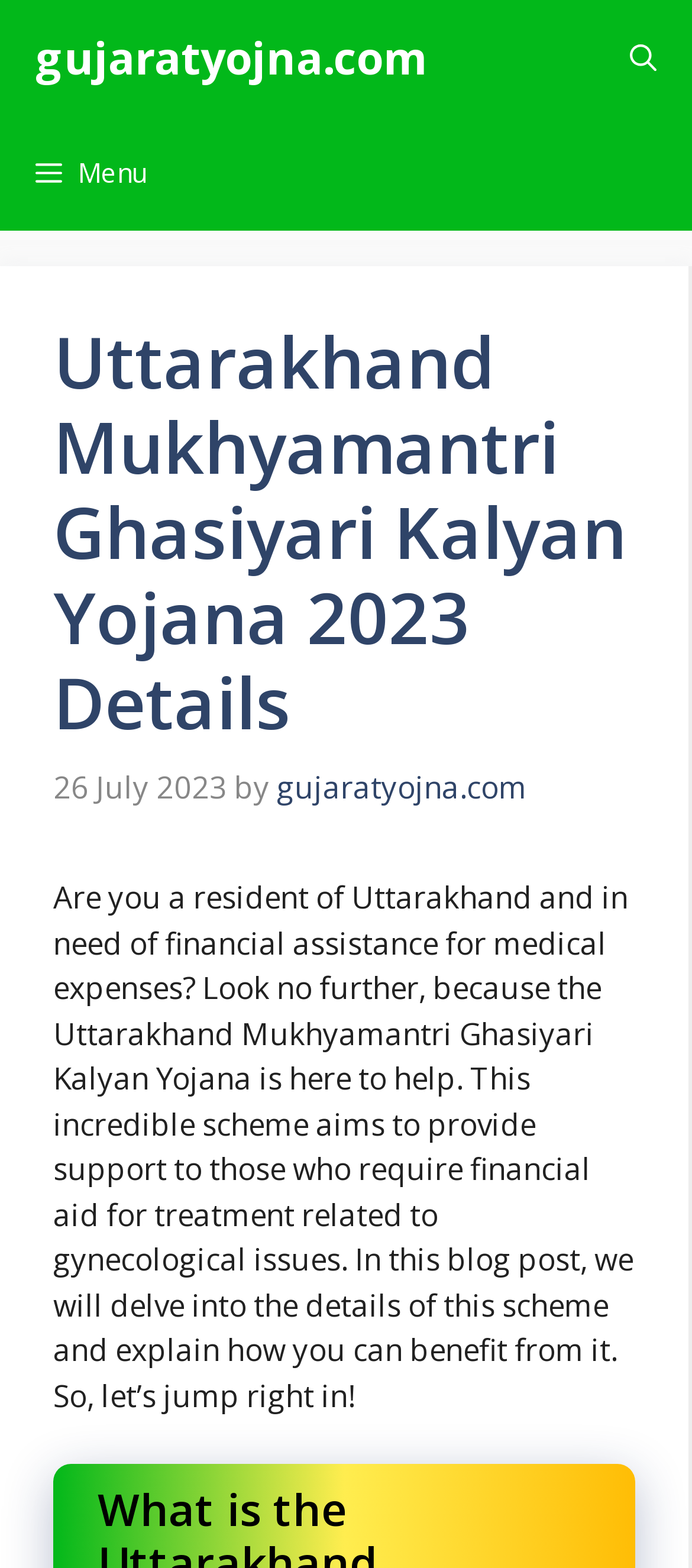What is the purpose of the Uttarakhand Mukhyamantri Ghasiyari Kalyan Yojana?
Please use the image to deliver a detailed and complete answer.

I found the answer by reading the introductory paragraph on the webpage, which states that the scheme 'aims to provide support to those who require financial aid for treatment related to gynecological issues'. This suggests that the purpose of the scheme is to provide financial assistance for medical expenses related to gynecological issues.